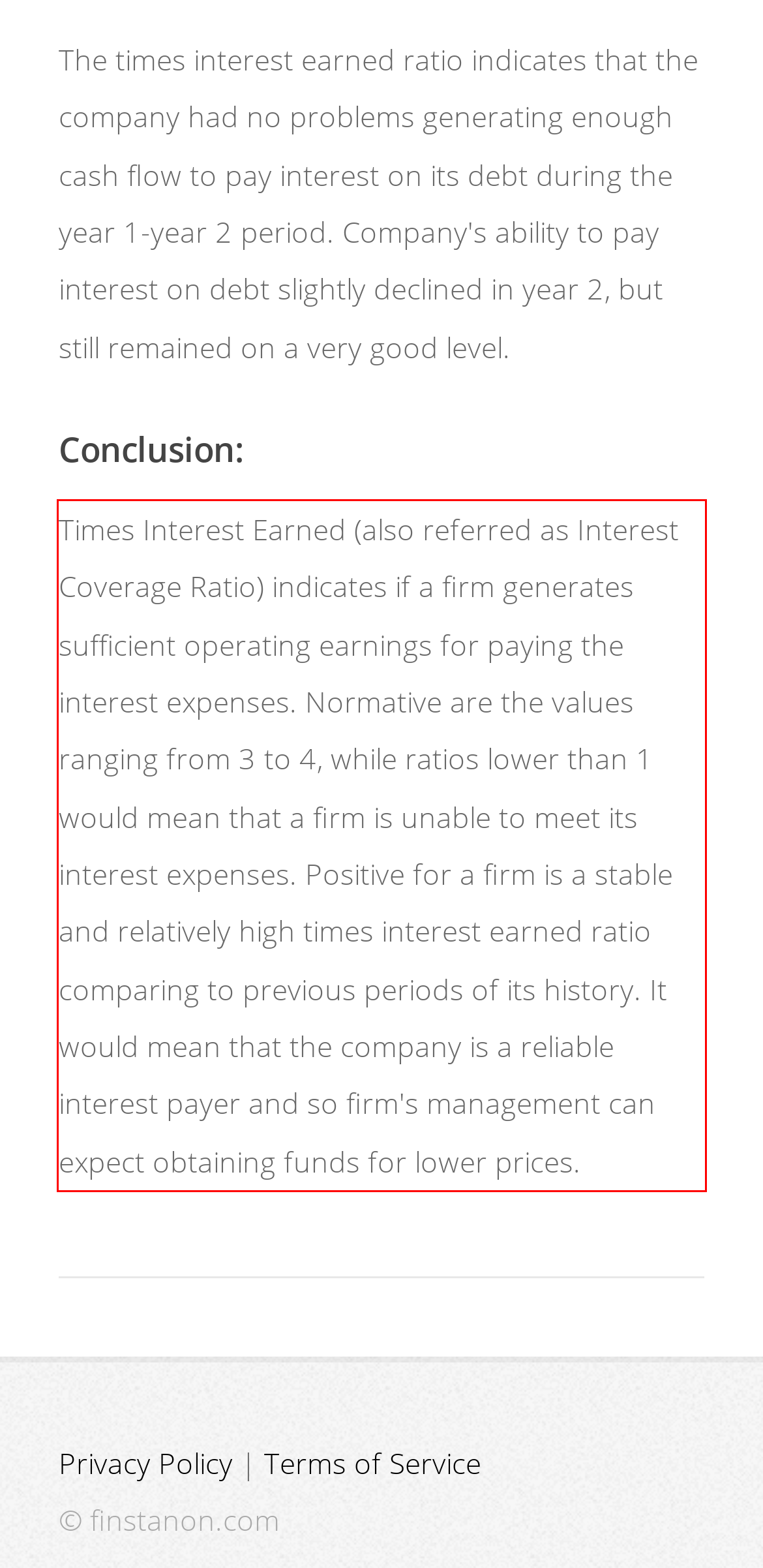Look at the provided screenshot of the webpage and perform OCR on the text within the red bounding box.

Times Interest Earned (also referred as Interest Coverage Ratio) indicates if a firm generates sufficient operating earnings for paying the interest expenses. Normative are the values ranging from 3 to 4, while ratios lower than 1 would mean that a firm is unable to meet its interest expenses. Positive for a firm is a stable and relatively high times interest earned ratio comparing to previous periods of its history. It would mean that the company is a reliable interest payer and so firm's management can expect obtaining funds for lower prices.